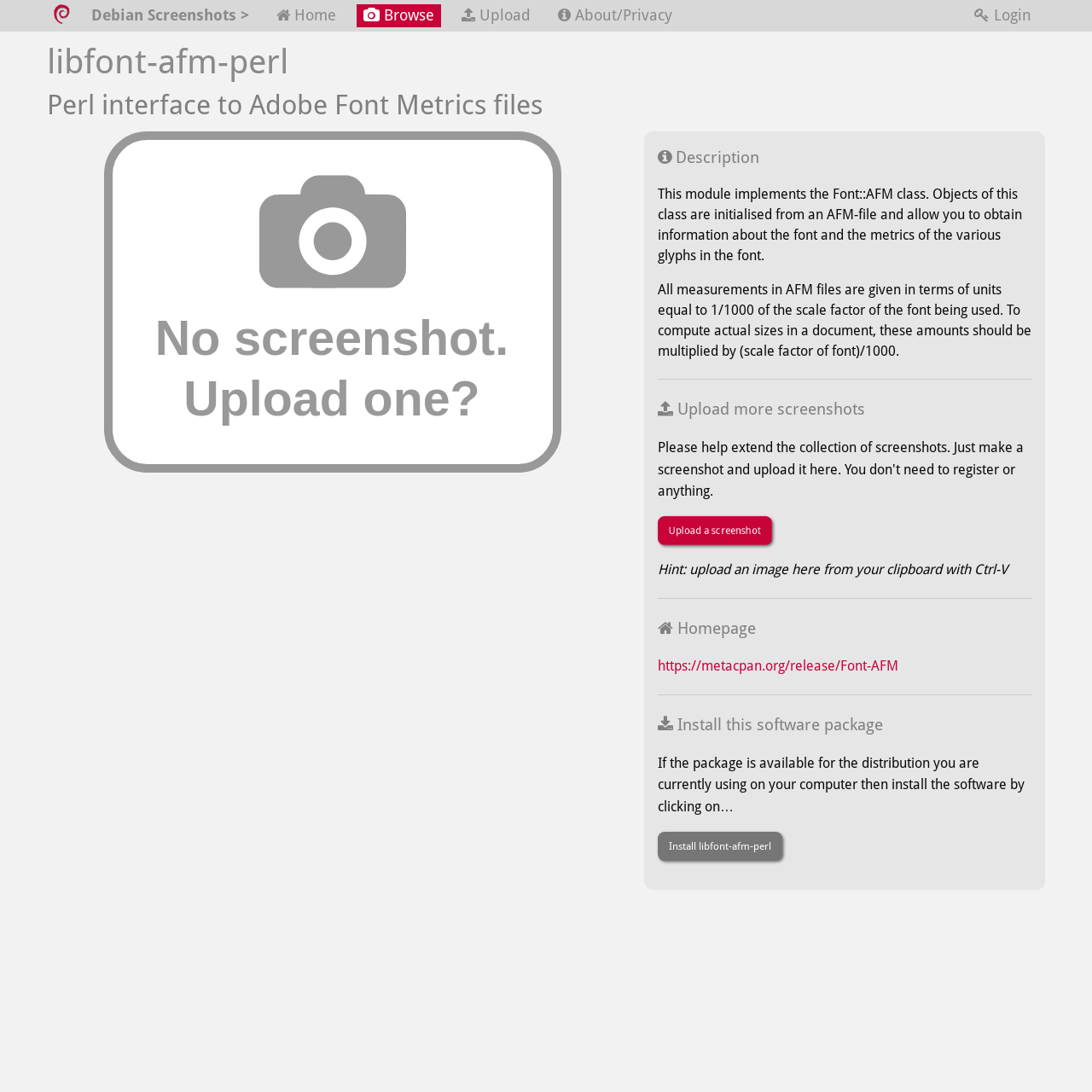Locate the bounding box coordinates of the clickable region to complete the following instruction: "Browse screenshots."

[0.327, 0.004, 0.404, 0.025]